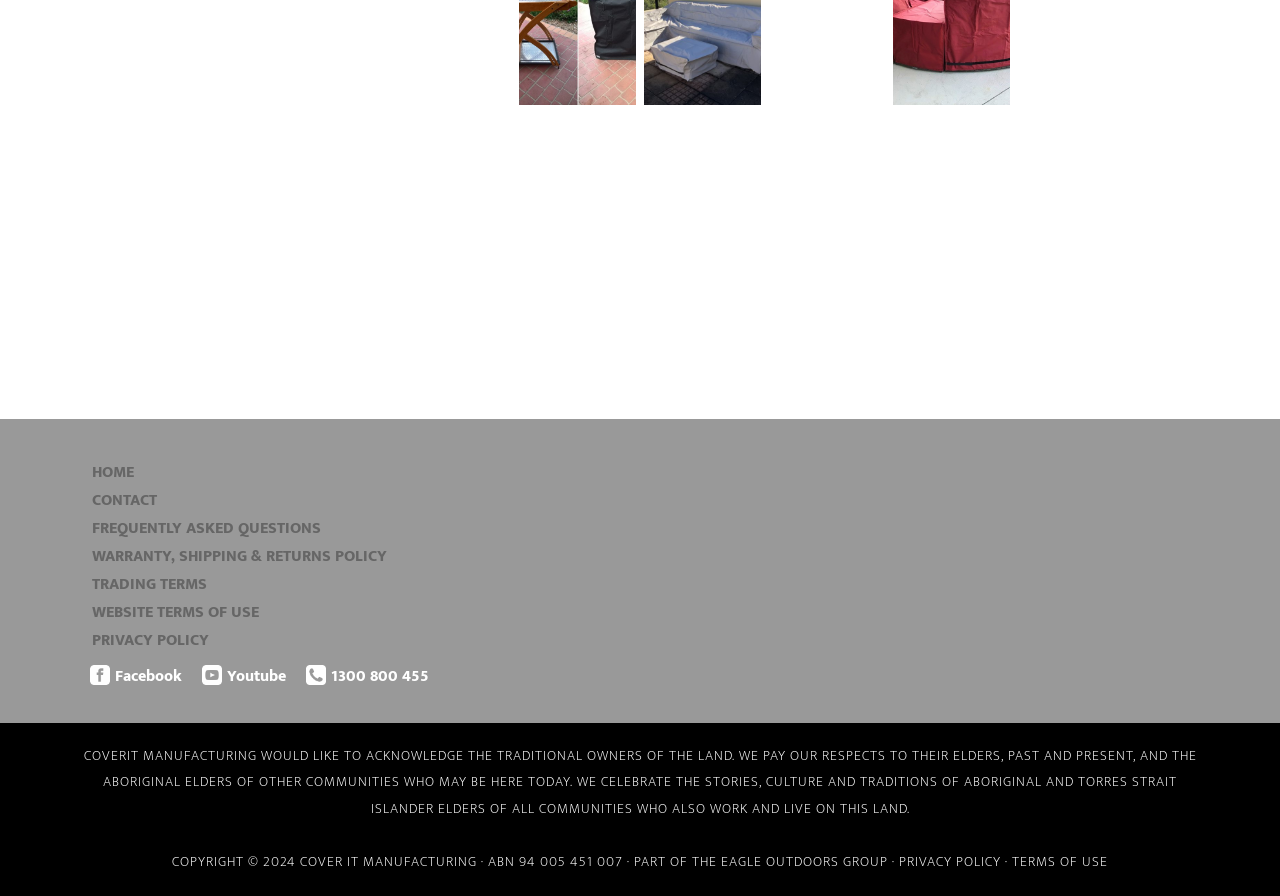Please identify the bounding box coordinates of the region to click in order to complete the given instruction: "Go to FREQUENTLY ASKED QUESTIONS". The coordinates should be four float numbers between 0 and 1, i.e., [left, top, right, bottom].

[0.072, 0.574, 0.251, 0.604]